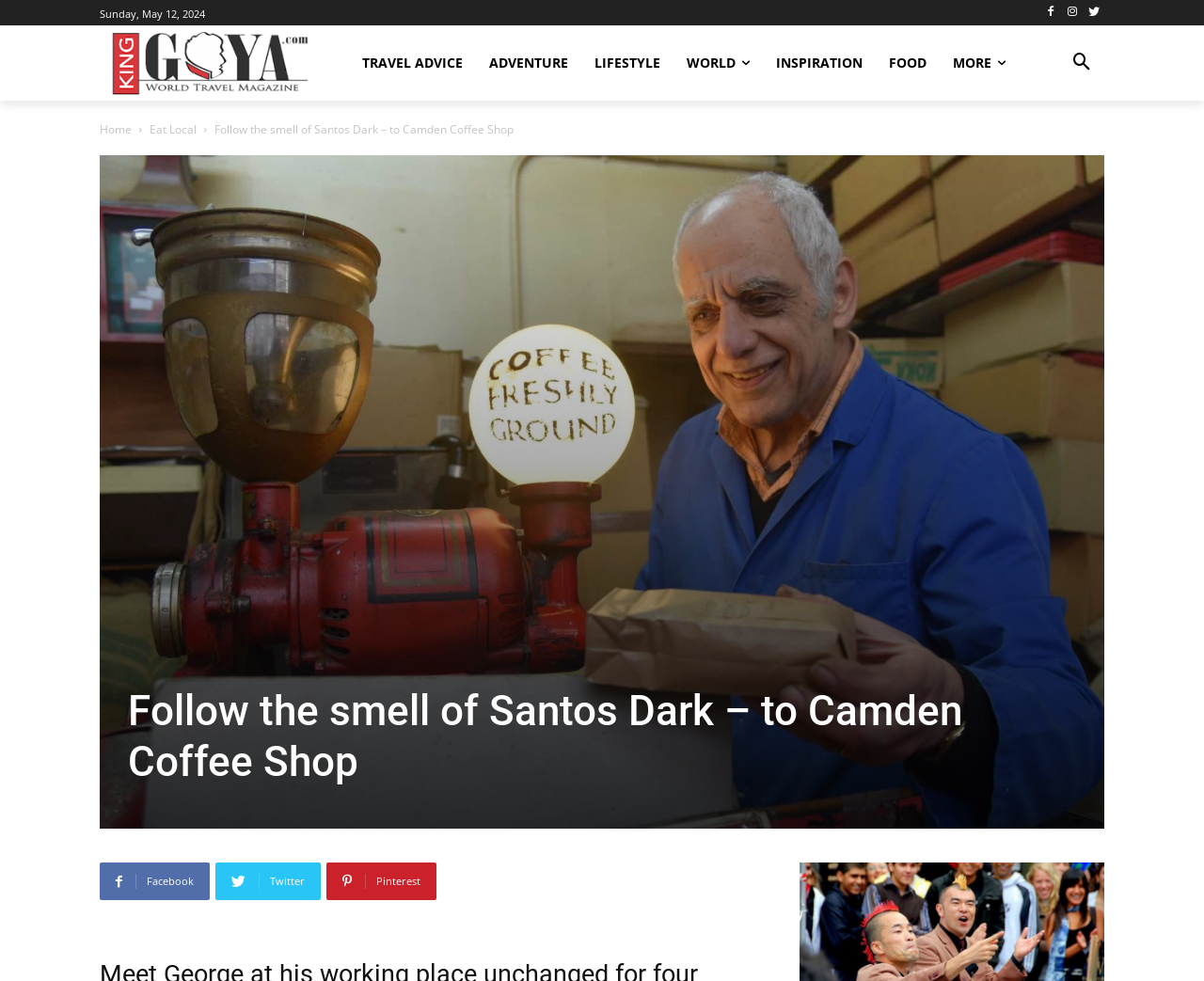Utilize the information from the image to answer the question in detail:
How many social media links are there?

I counted the social media links at the bottom of the webpage and found three links: Facebook, Twitter, and Pinterest.